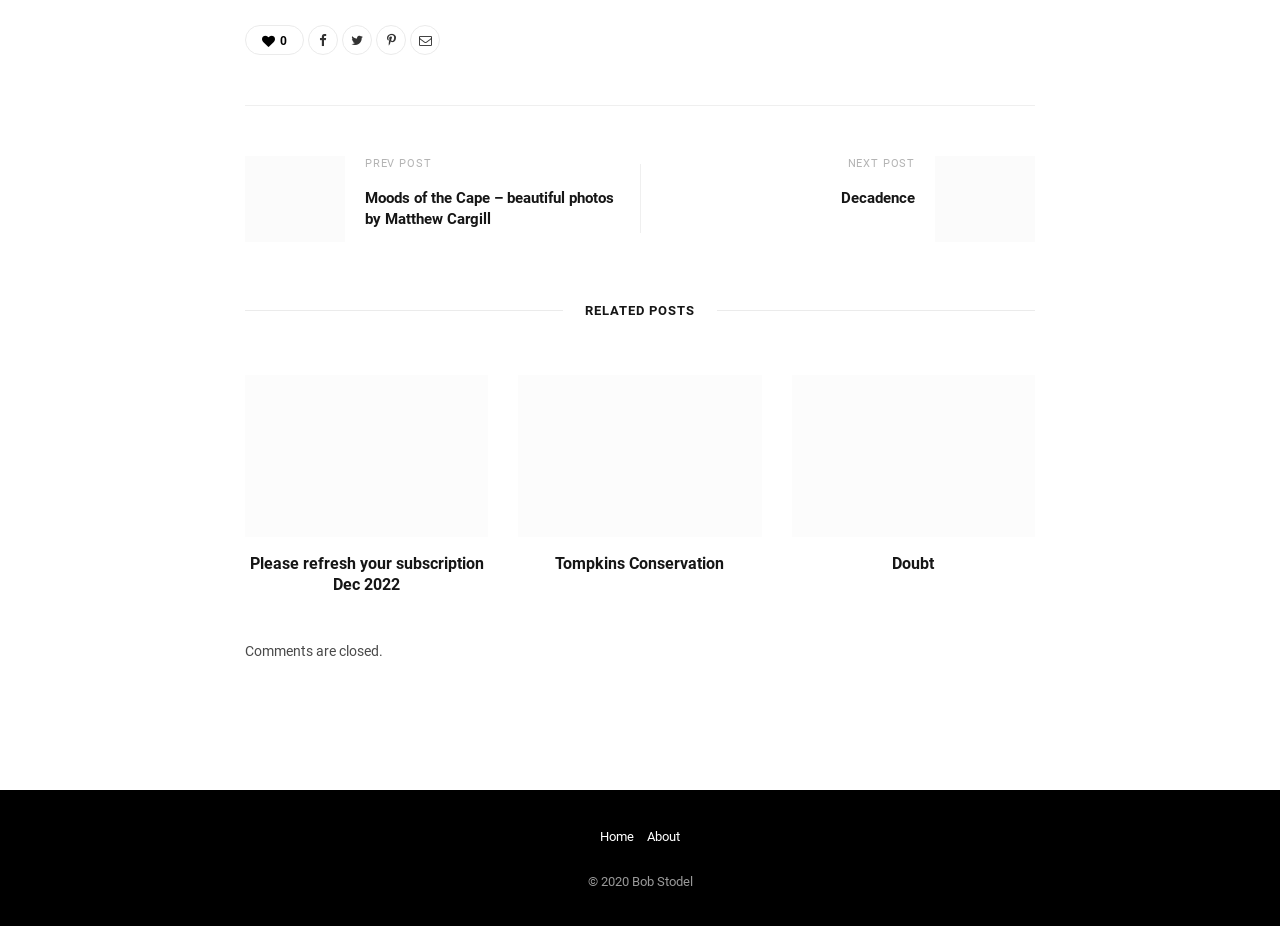Pinpoint the bounding box coordinates of the element that must be clicked to accomplish the following instruction: "check related posts". The coordinates should be in the format of four float numbers between 0 and 1, i.e., [left, top, right, bottom].

[0.191, 0.32, 0.809, 0.351]